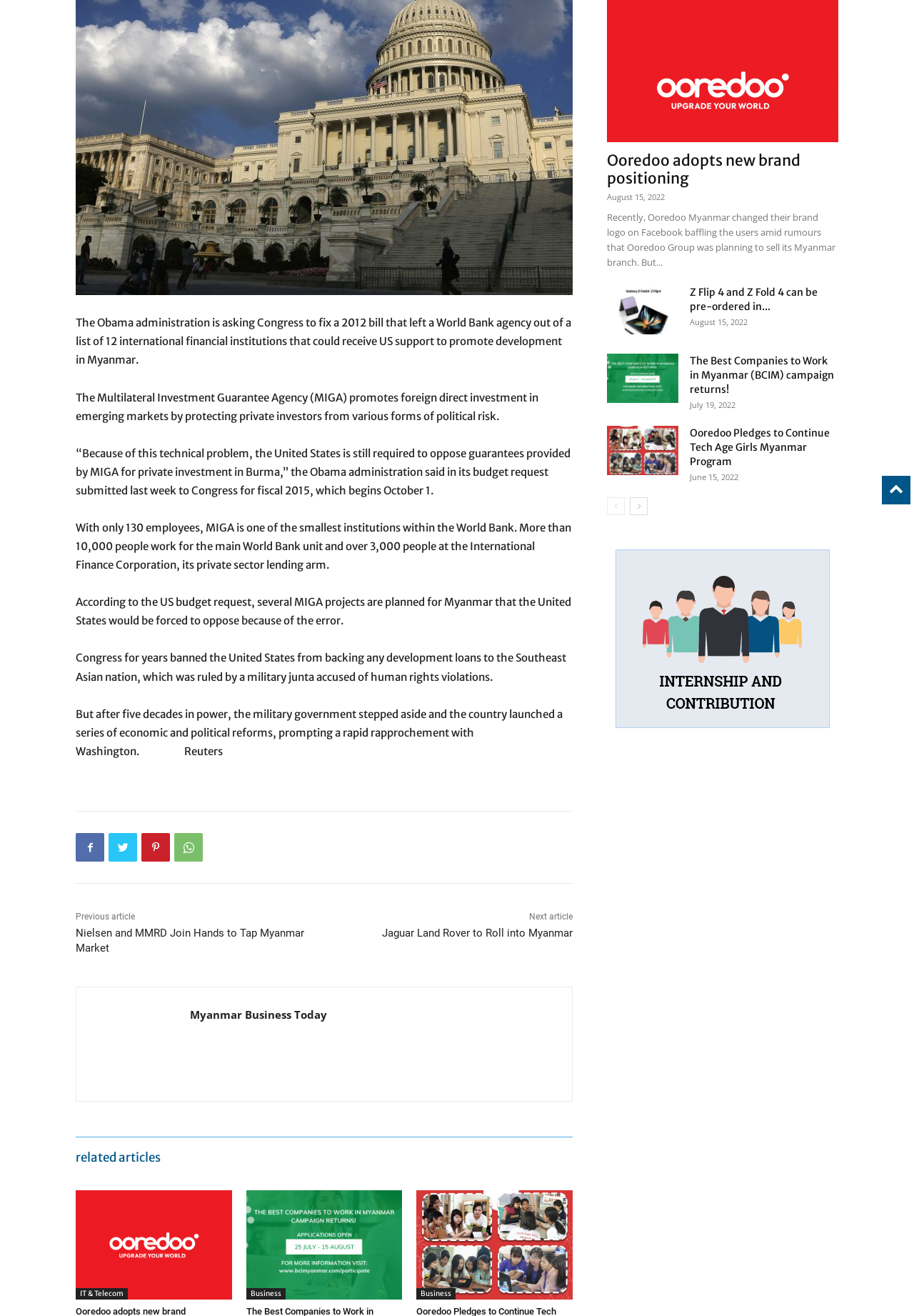Using the provided element description: "About Us", determine the bounding box coordinates of the corresponding UI element in the screenshot.

None